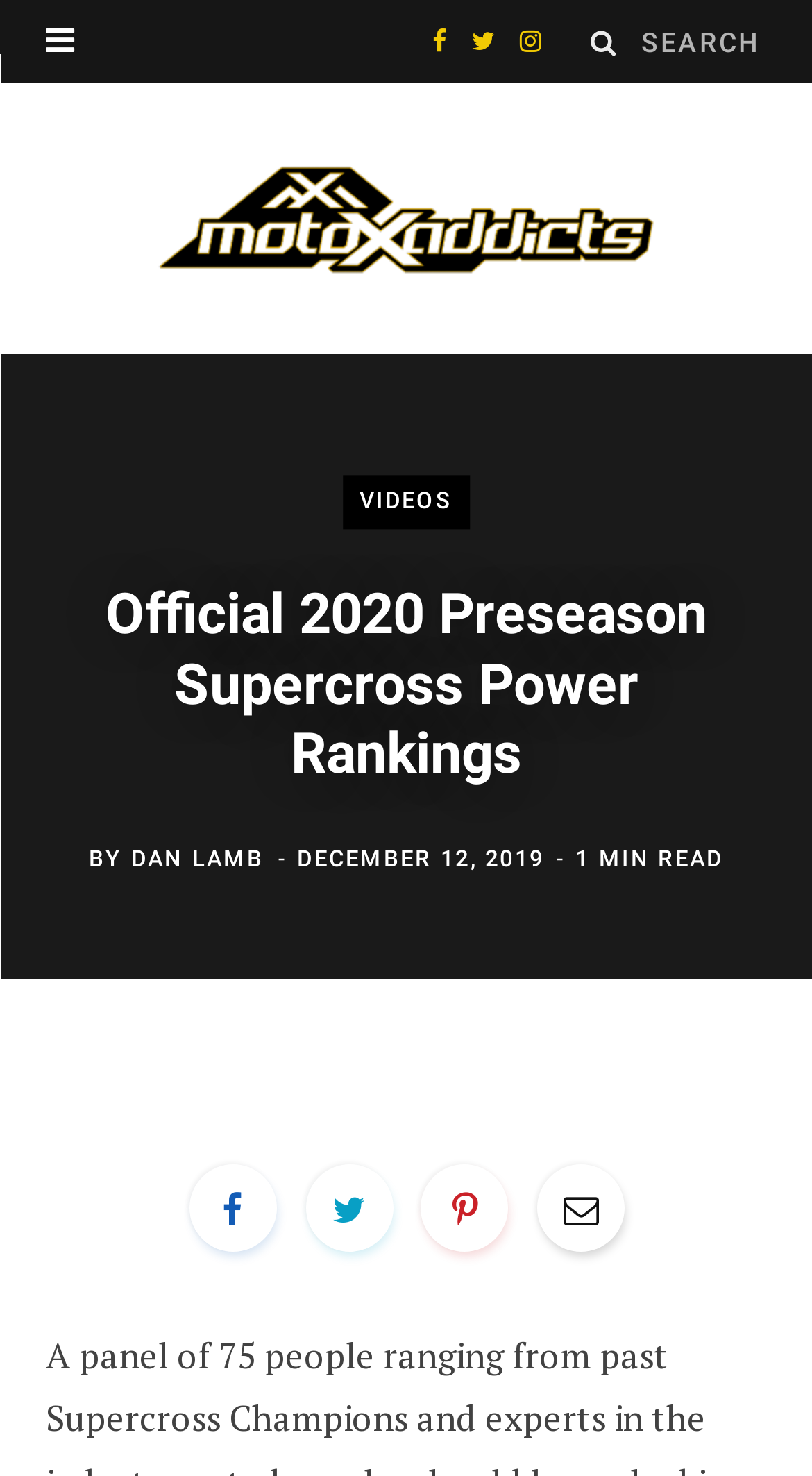Please specify the bounding box coordinates of the clickable region to carry out the following instruction: "Read the article by DAN LAMB". The coordinates should be four float numbers between 0 and 1, in the format [left, top, right, bottom].

[0.161, 0.573, 0.325, 0.592]